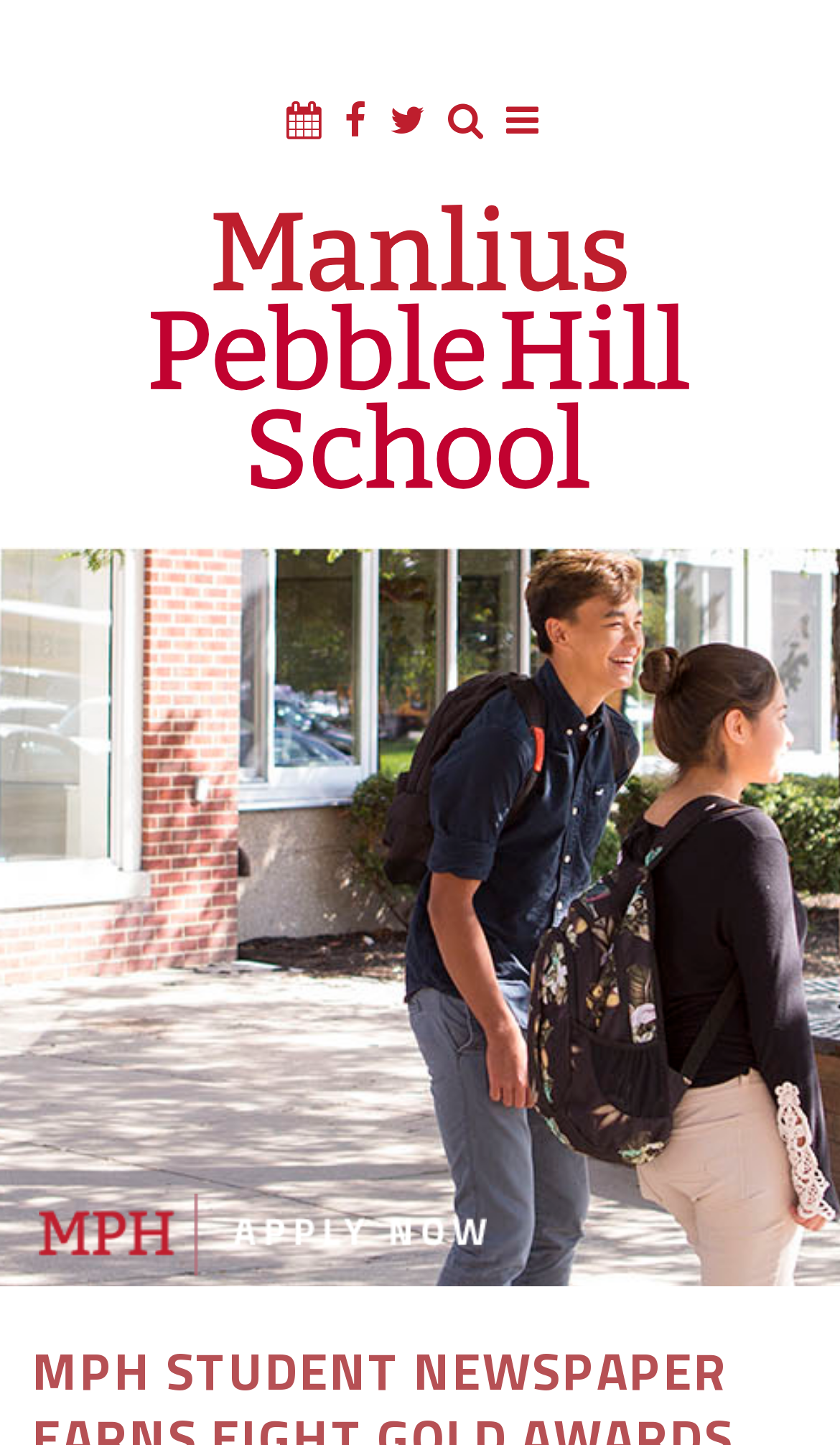What is the purpose of the 'Apply Now' link?
Look at the screenshot and respond with a single word or phrase.

To apply to the school